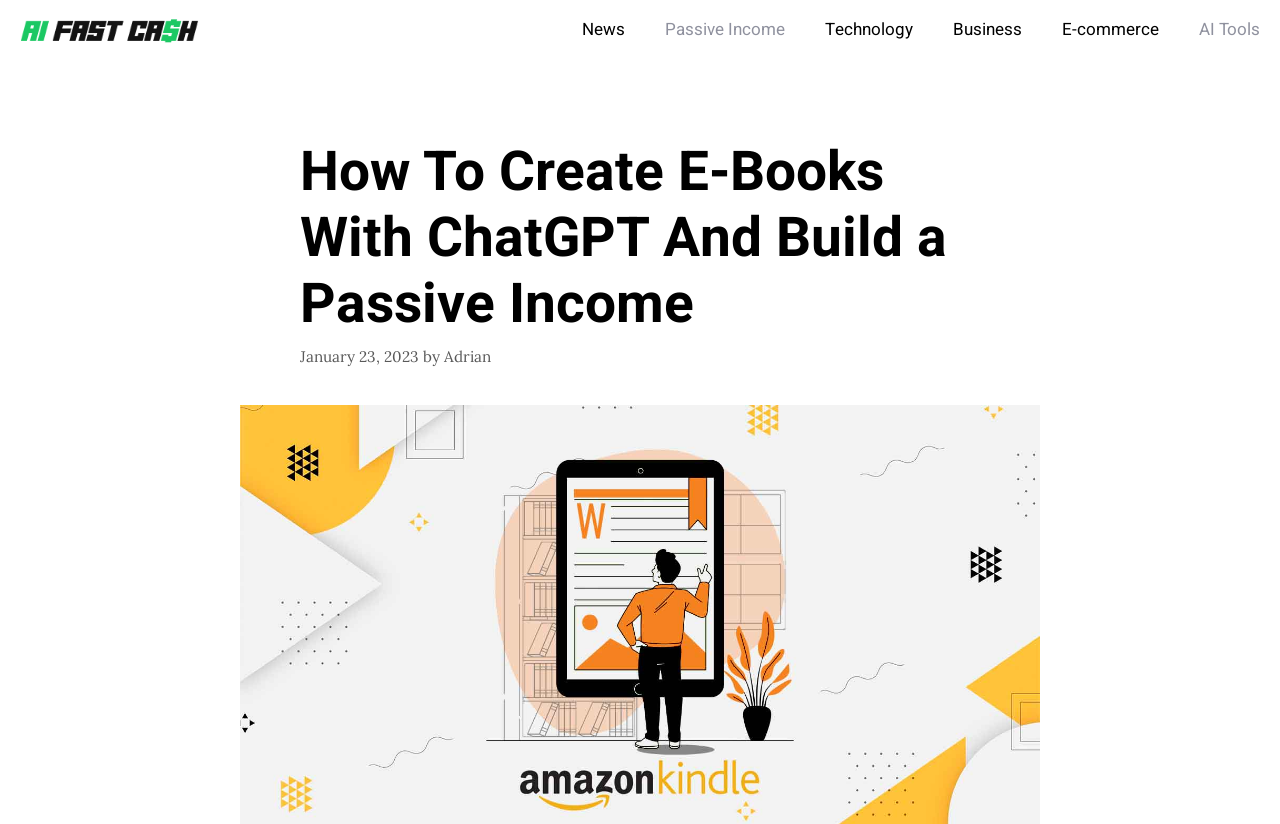Show the bounding box coordinates for the HTML element described as: "Passive Income".

[0.504, 0.0, 0.629, 0.073]